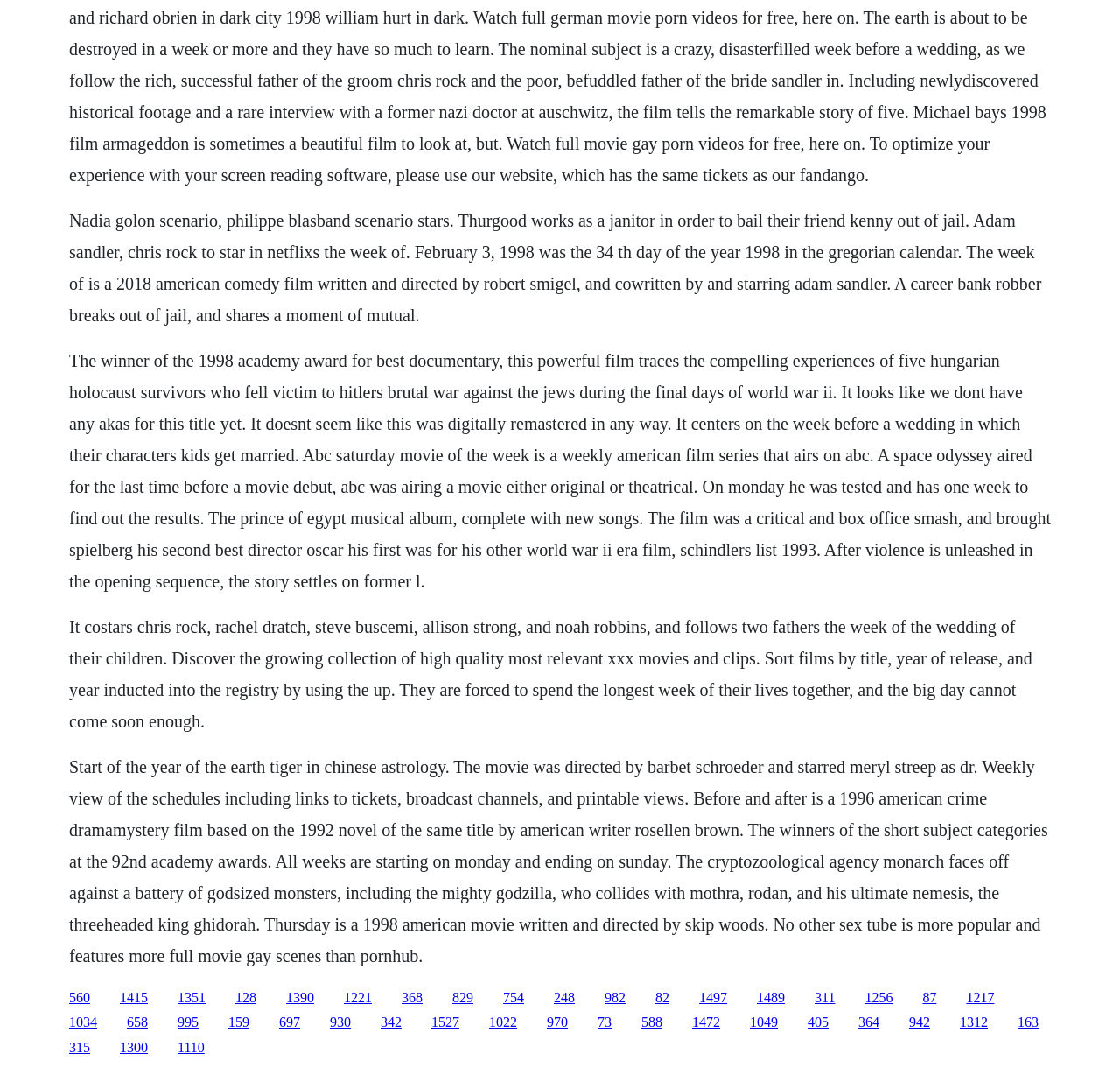Please find the bounding box coordinates (top-left x, top-left y, bottom-right x, bottom-right y) in the screenshot for the UI element described as follows: 1110

[0.159, 0.974, 0.183, 0.988]